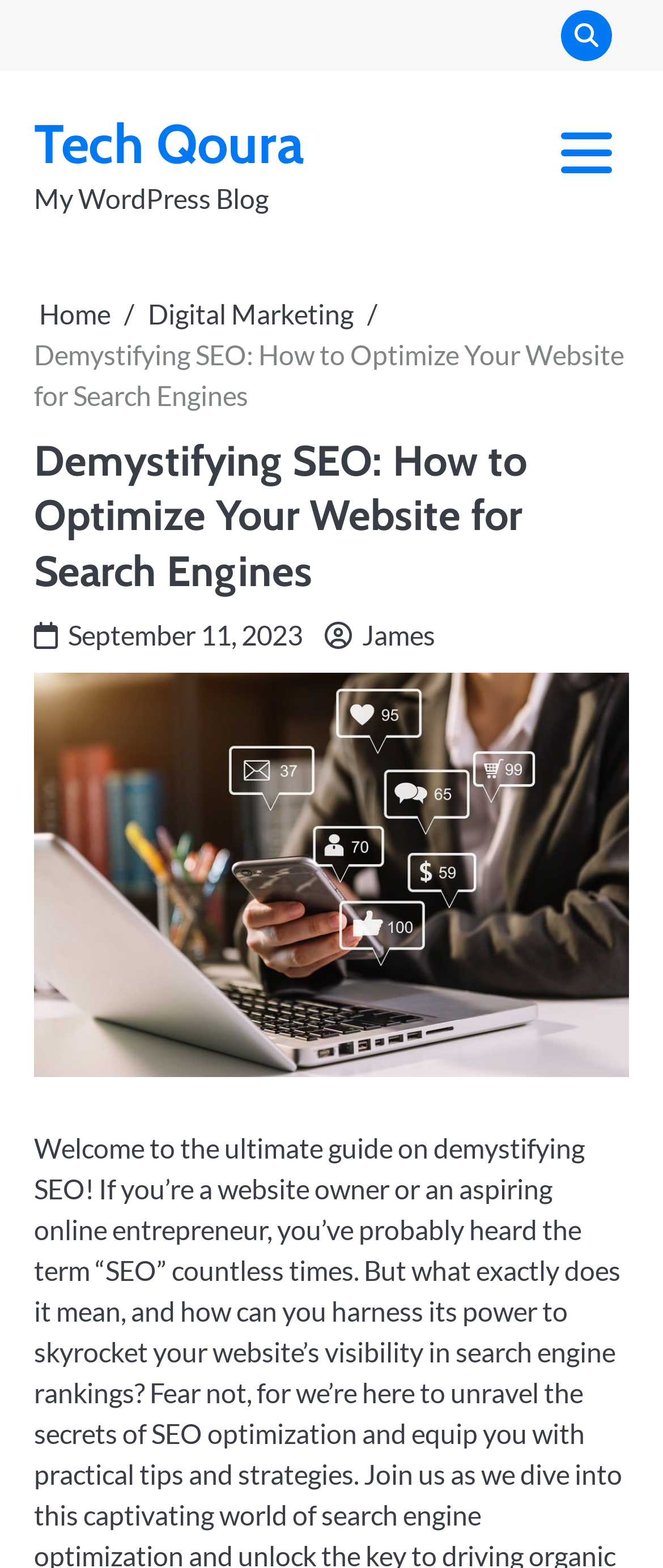What is the principal heading displayed on the webpage?

Demystifying SEO: How to Optimize Your Website for Search Engines